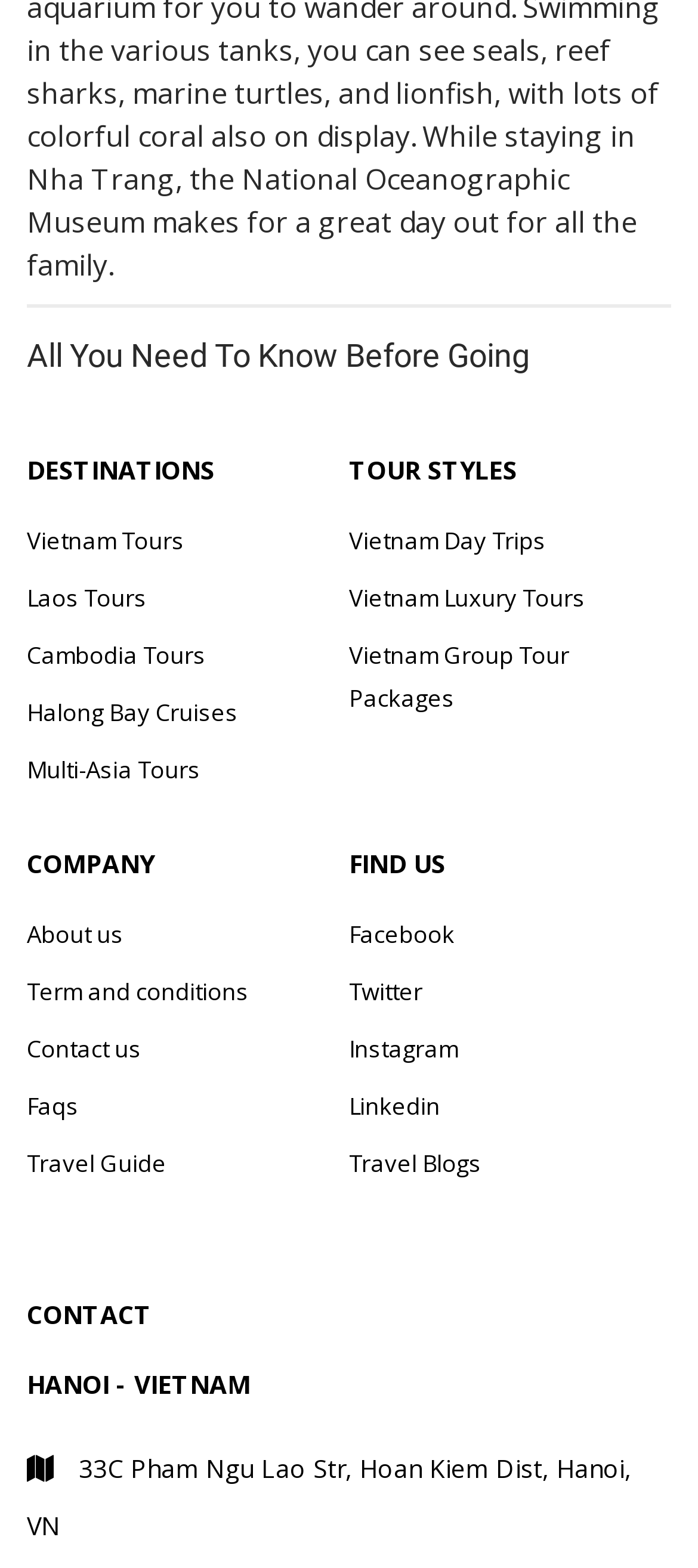Please find the bounding box coordinates of the clickable region needed to complete the following instruction: "Explore Vietnam Tours". The bounding box coordinates must consist of four float numbers between 0 and 1, i.e., [left, top, right, bottom].

[0.038, 0.326, 0.5, 0.363]